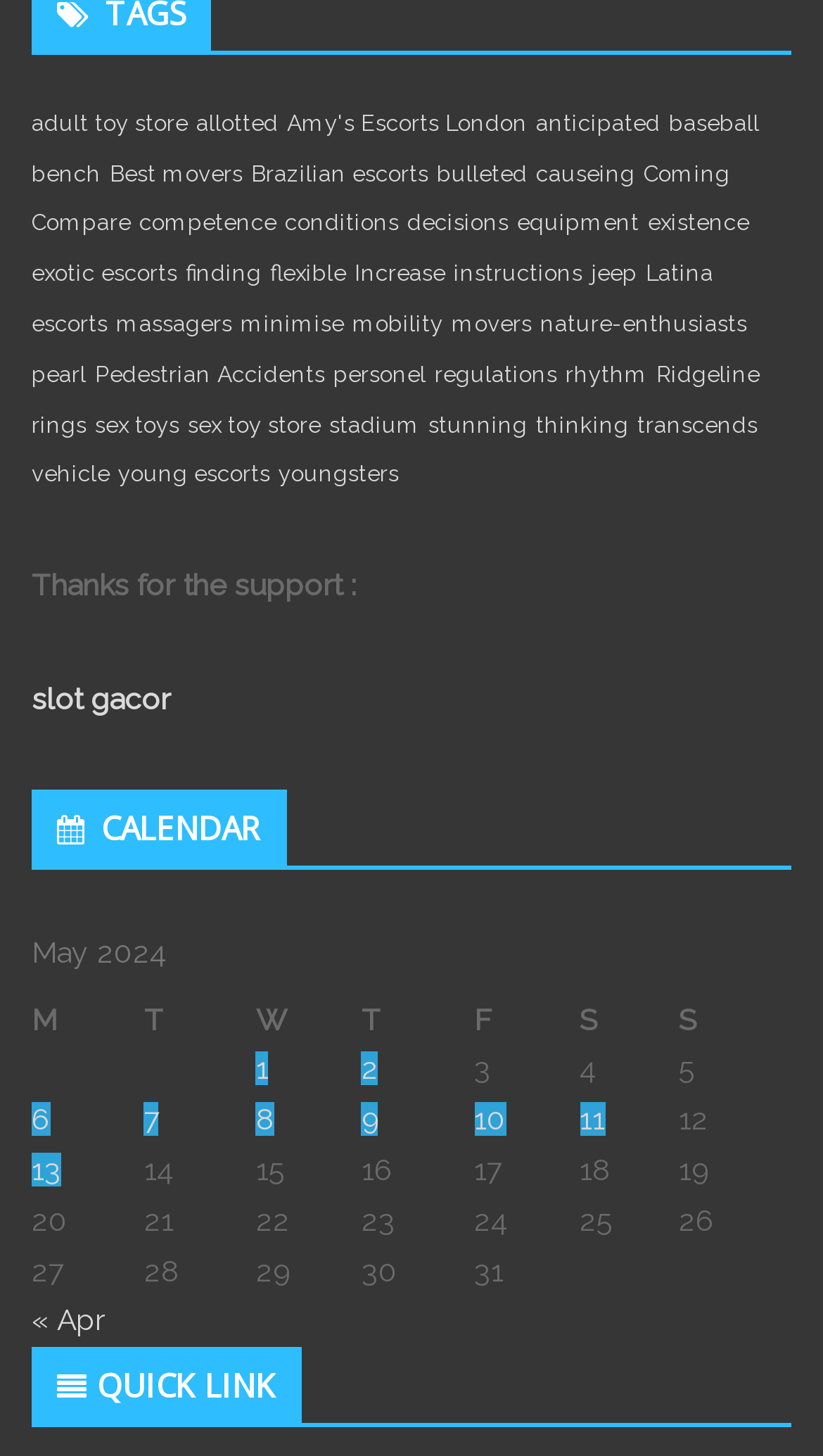What is the text of the static text element at the top of the webpage?
Give a single word or phrase as your answer by examining the image.

Thanks for the support :